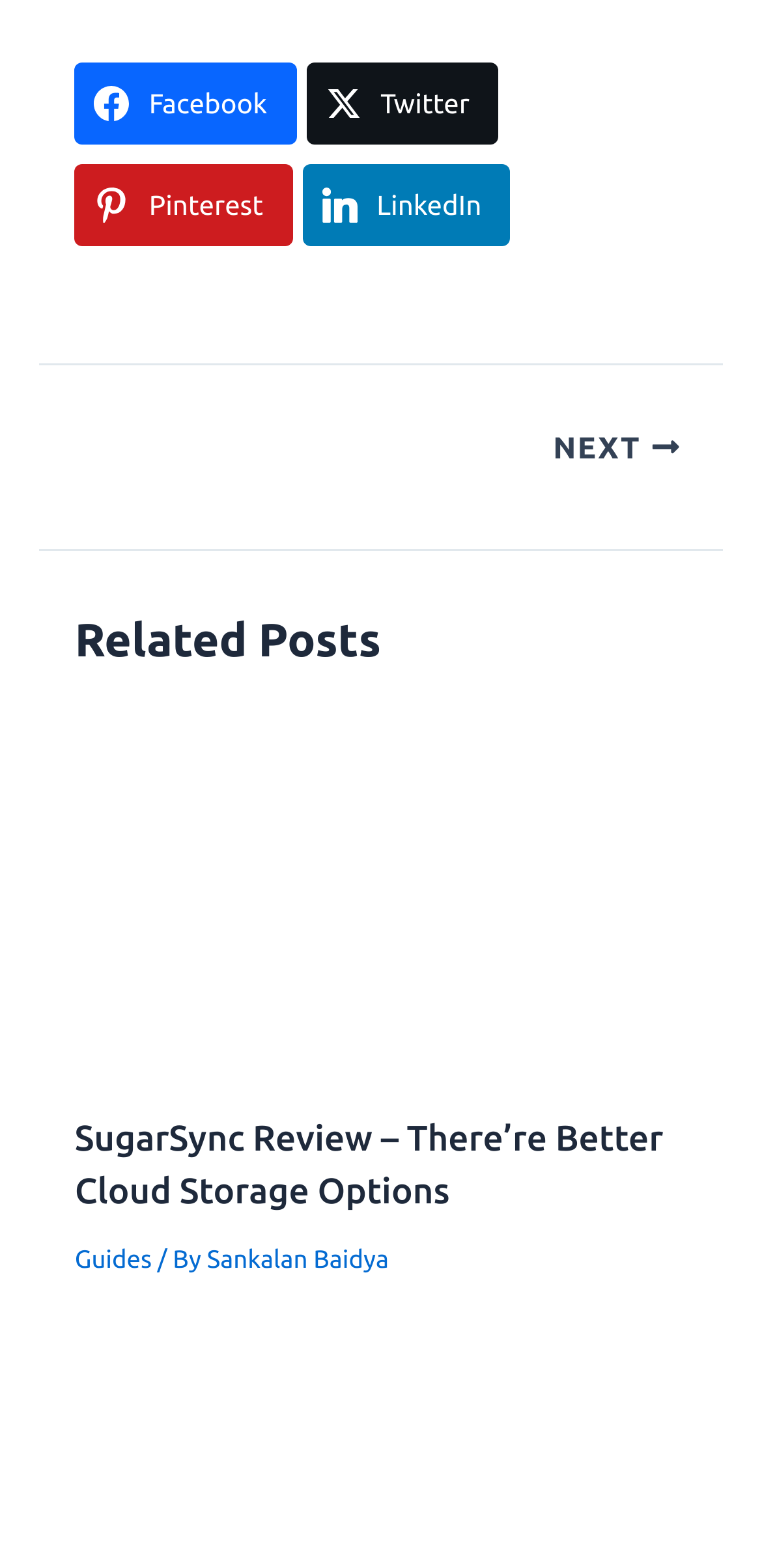What is the title of the first related post?
Can you provide an in-depth and detailed response to the question?

I looked at the related posts section and found the first related post, which has a link with the text 'SugarSync Cloud Storage Review', so the title of the first related post is 'SugarSync Cloud Storage Review'.